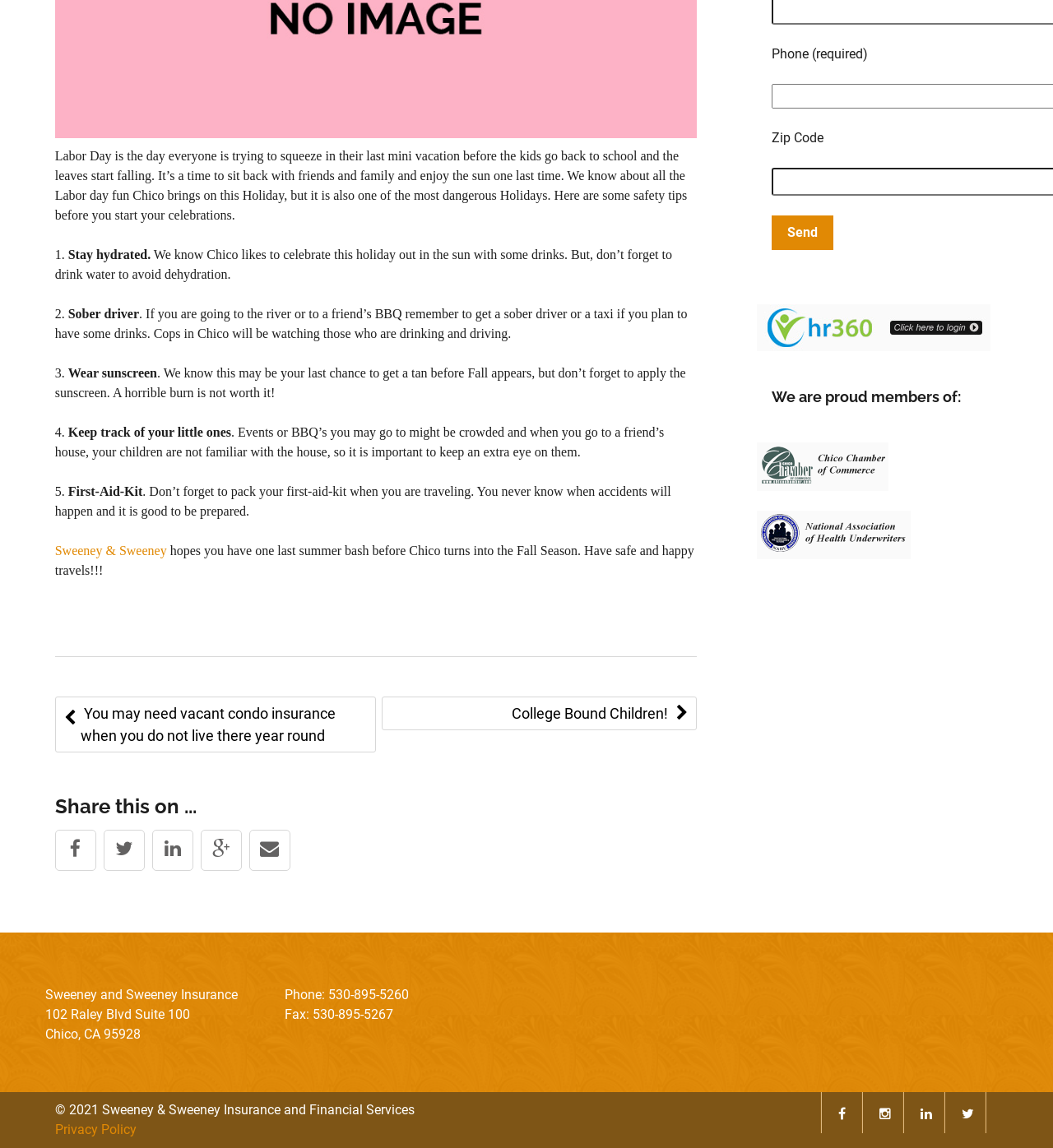Find the bounding box of the UI element described as: "Sweeney & Sweeney". The bounding box coordinates should be given as four float values between 0 and 1, i.e., [left, top, right, bottom].

[0.052, 0.474, 0.158, 0.486]